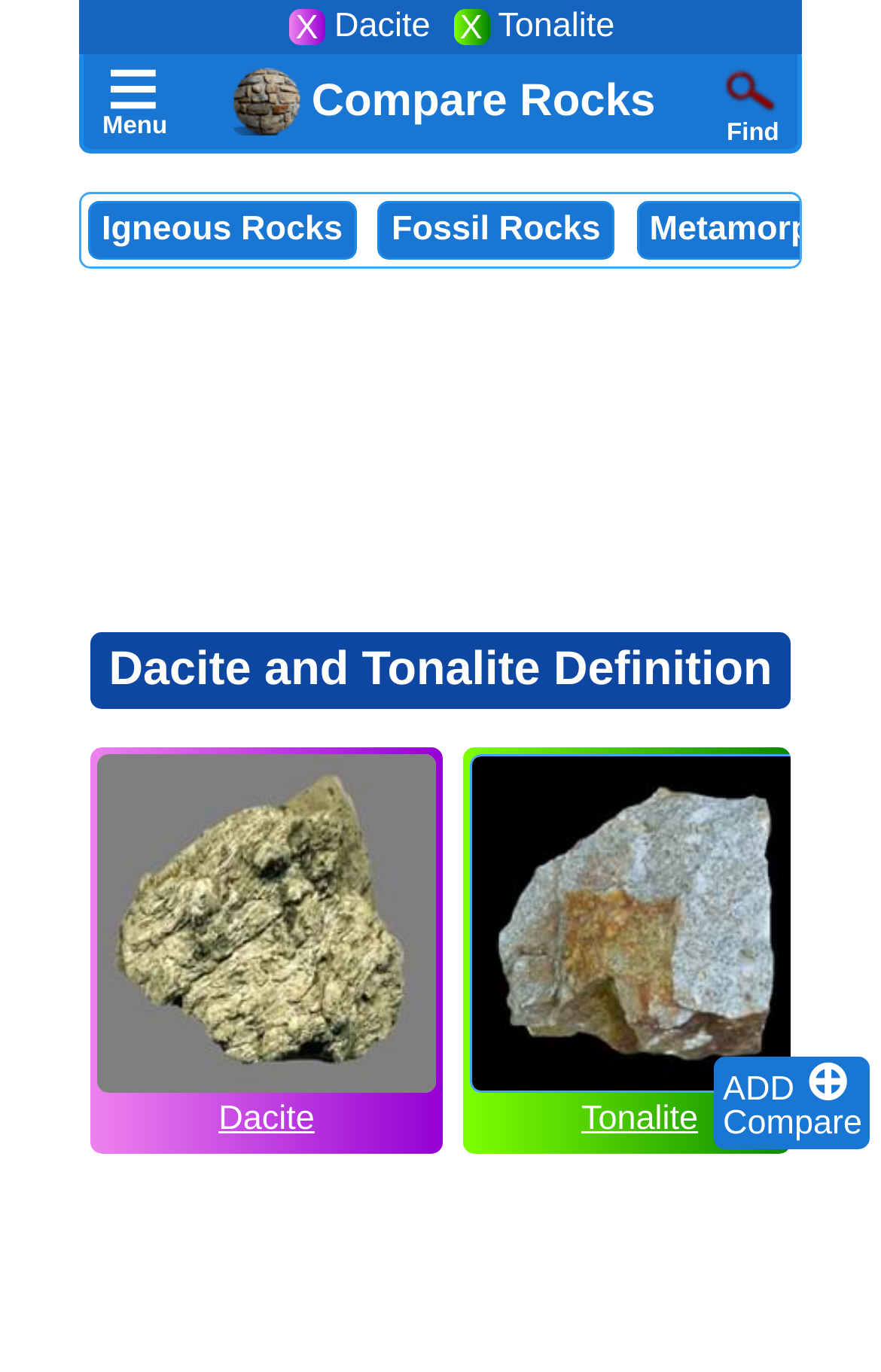What is the purpose of the 'Remove' buttons?
Please use the image to deliver a detailed and complete answer.

I can see two 'Remove' buttons, 'Remove Dacite!' and 'Remove Tonalite!', which suggests that their purpose is to remove the corresponding rocks from the comparison or selection.